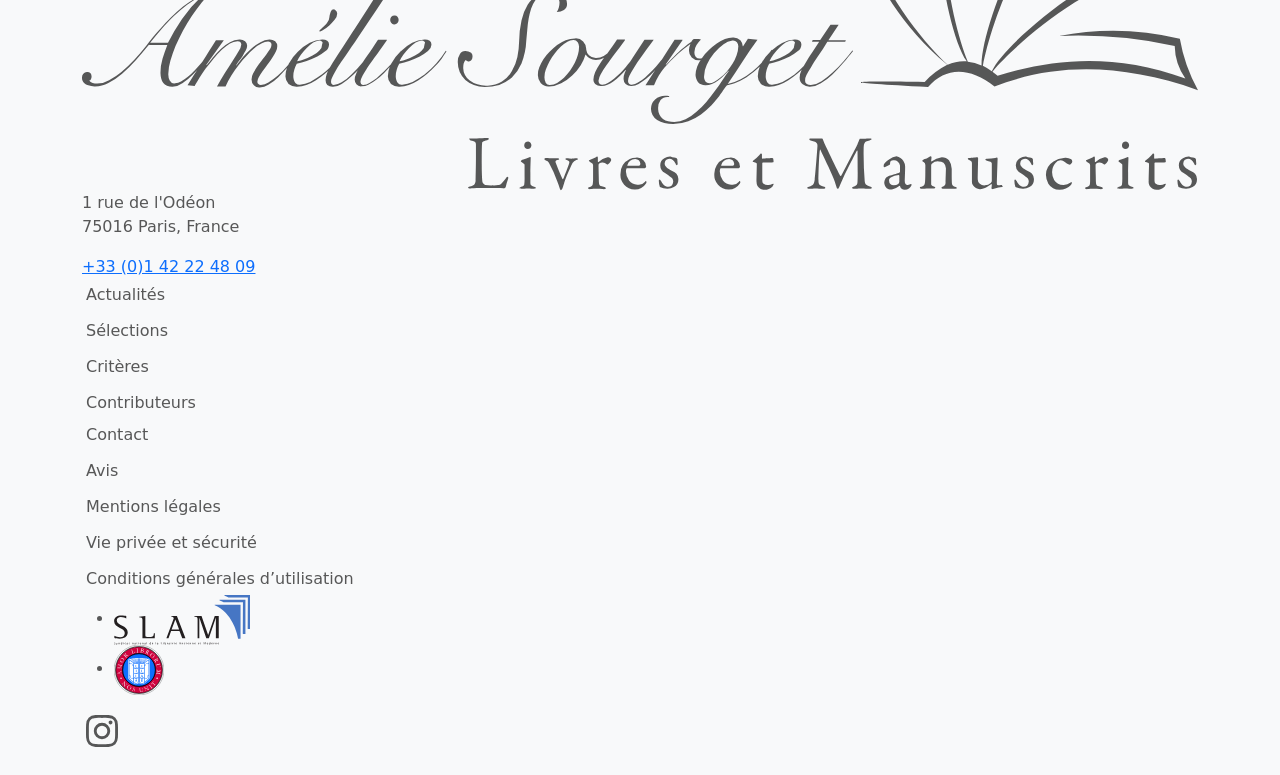What is the last item in the main menu?
Based on the visual, give a brief answer using one word or a short phrase.

Conditions générales d’utilisation